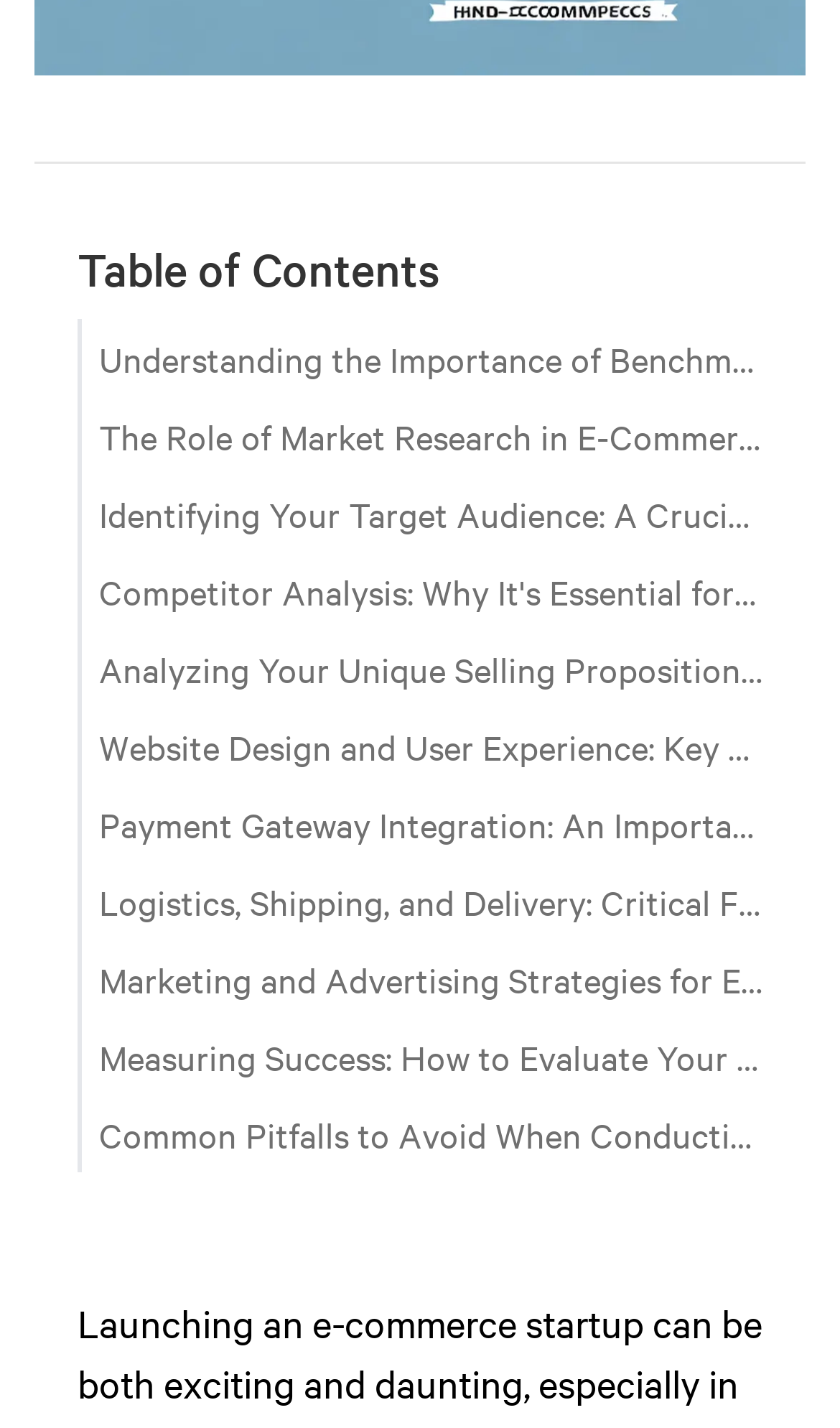What is the last topic in the table of contents? Analyze the screenshot and reply with just one word or a short phrase.

Common Pitfalls to Avoid When Conducting E-Commerce Startup Benchmarking